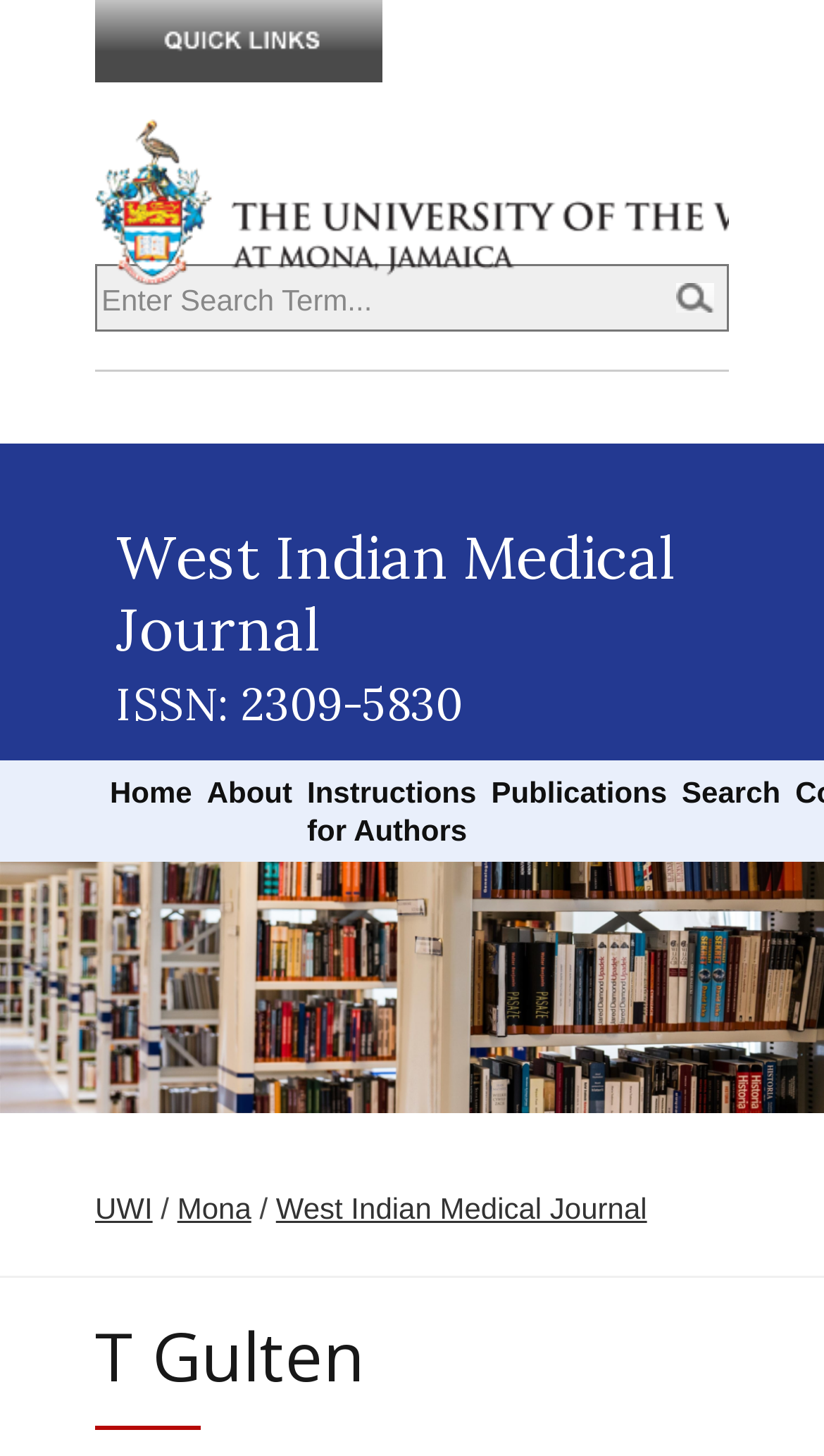Reply to the question with a single word or phrase:
What is the theme of the image at the bottom of the page?

Books in a Library